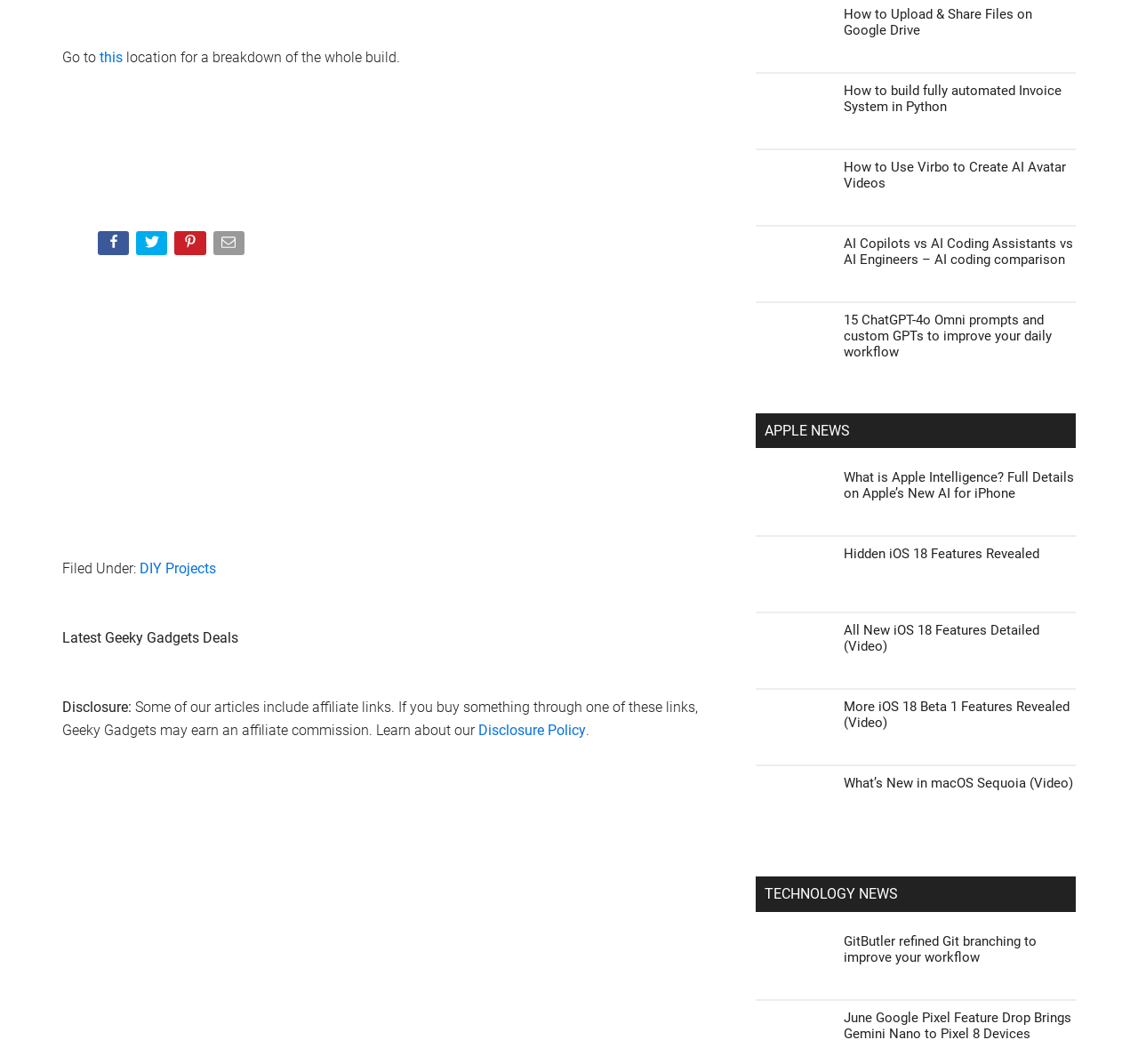Determine the bounding box coordinates for the area you should click to complete the following instruction: "Click on 'Share'".

[0.086, 0.217, 0.117, 0.246]